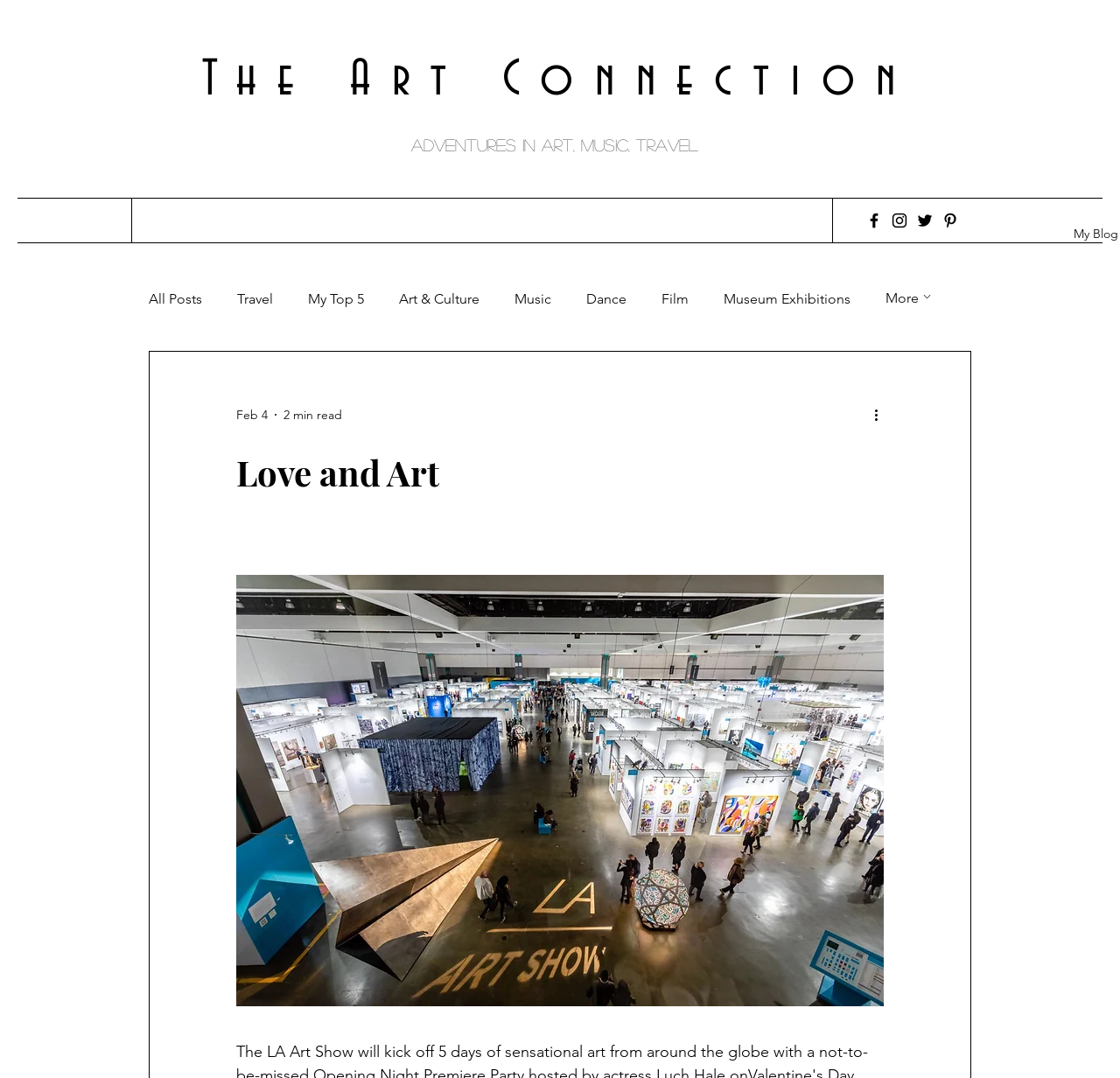What is the title of the main article or blog post?
Refer to the image and answer the question using a single word or phrase.

Love and Art